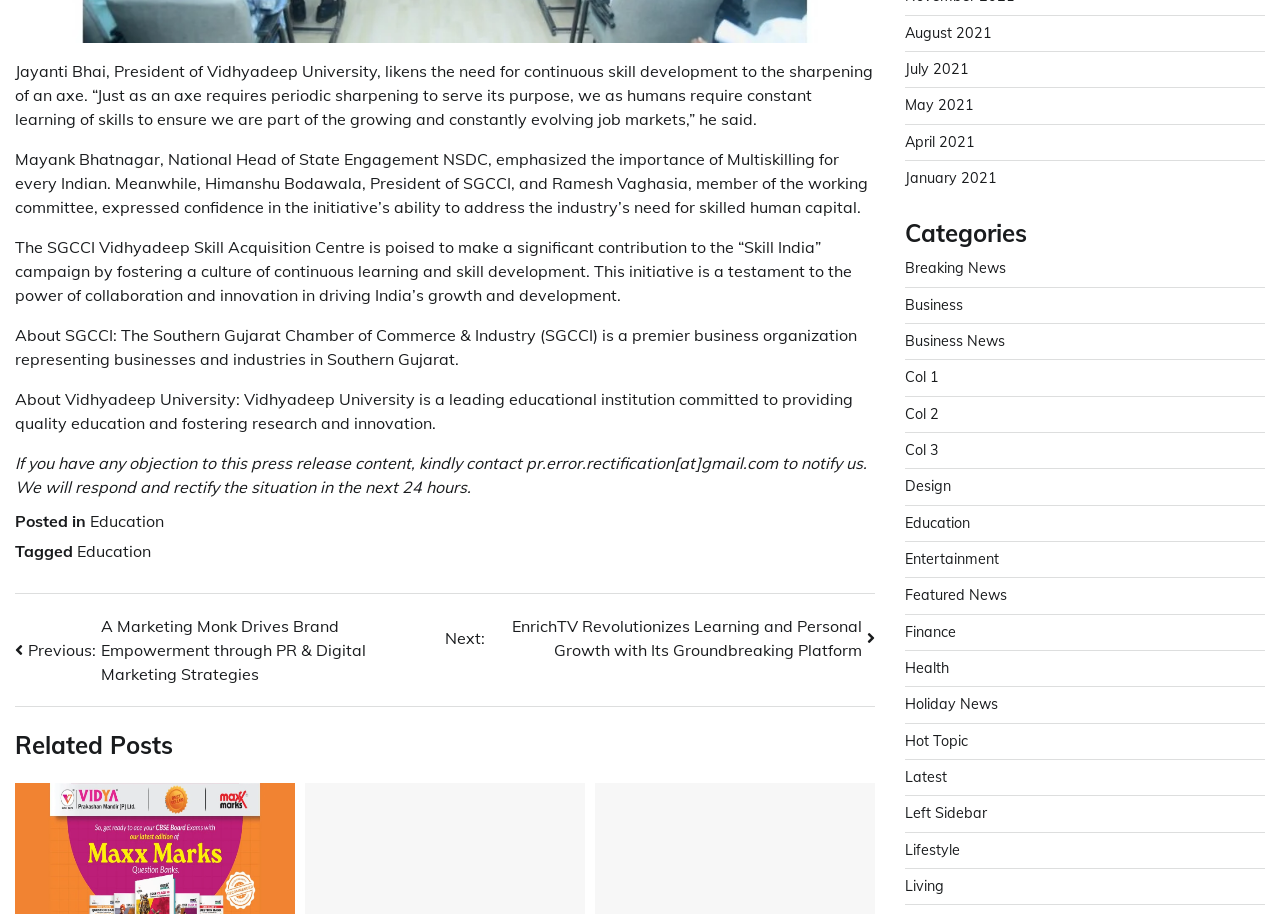Give the bounding box coordinates for this UI element: "July 2021". The coordinates should be four float numbers between 0 and 1, arranged as [left, top, right, bottom].

[0.707, 0.066, 0.757, 0.085]